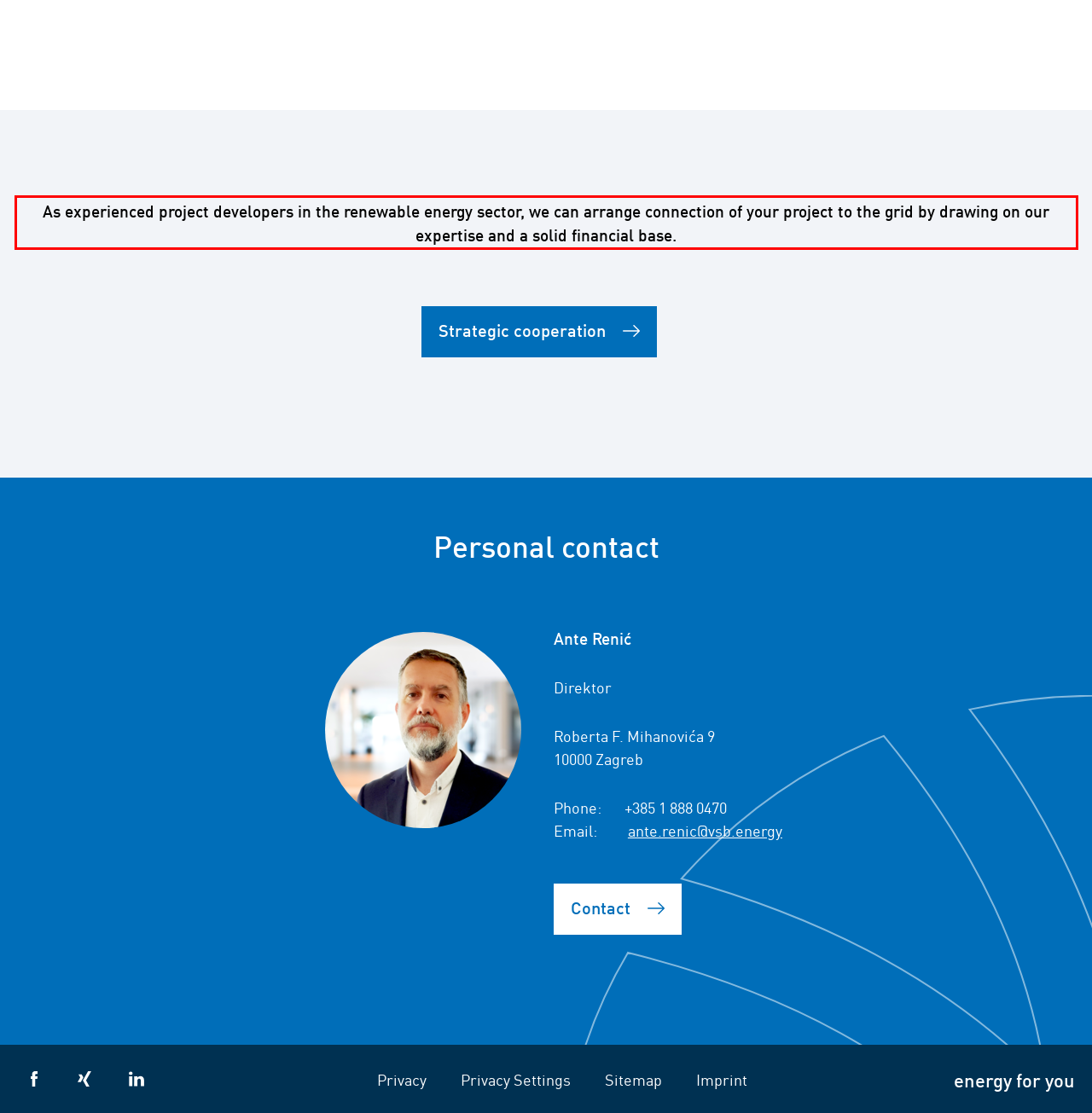You are given a webpage screenshot with a red bounding box around a UI element. Extract and generate the text inside this red bounding box.

As experienced project developers in the renewable energy sector, we can arrange connection of your project to the grid by drawing on our expertise and a solid financial base.